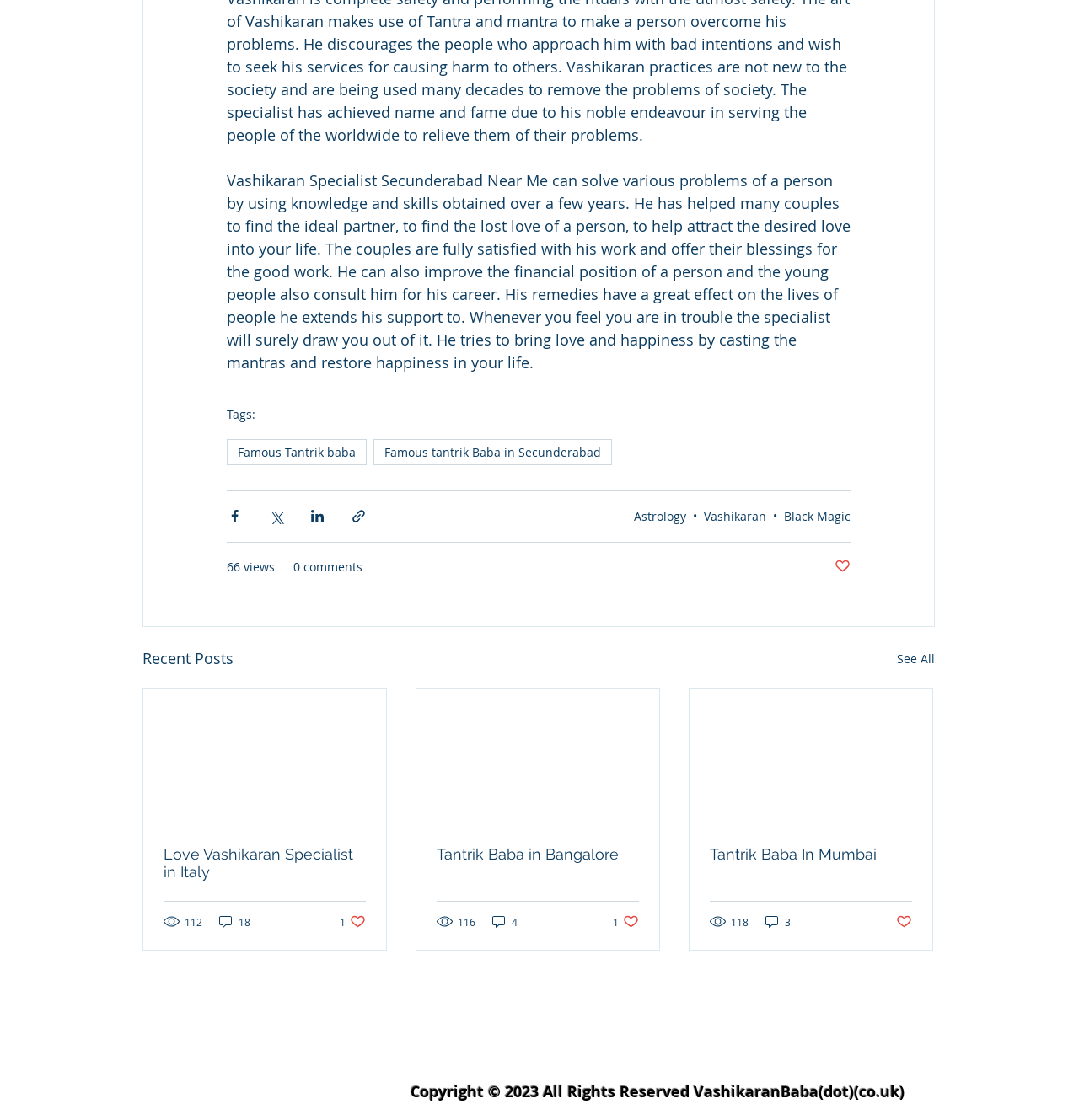Bounding box coordinates are specified in the format (top-left x, top-left y, bottom-right x, bottom-right y). All values are floating point numbers bounded between 0 and 1. Please provide the bounding box coordinate of the region this sentence describes: aria-label="Pinterest Social Icon"

[0.205, 0.962, 0.234, 0.99]